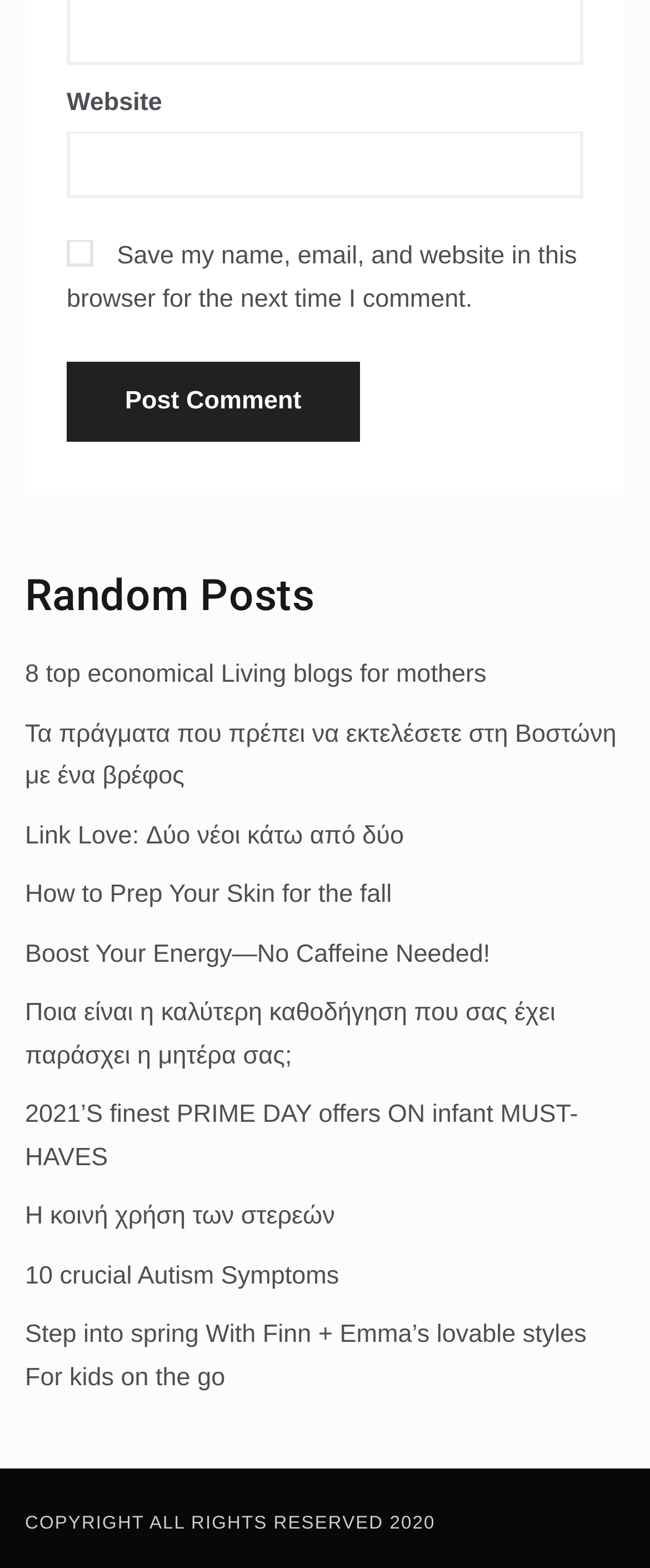Pinpoint the bounding box coordinates of the element that must be clicked to accomplish the following instruction: "check updates on December 31, 2019". The coordinates should be in the format of four float numbers between 0 and 1, i.e., [left, top, right, bottom].

None